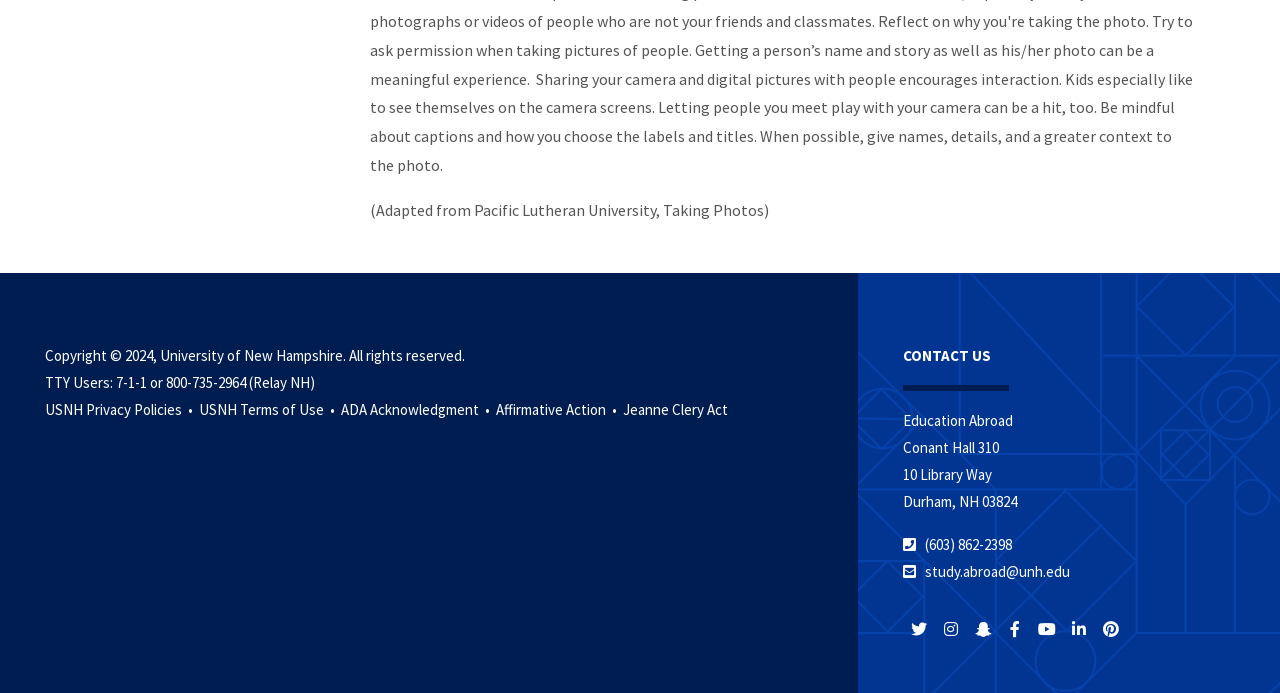Please determine the bounding box coordinates for the element that should be clicked to follow these instructions: "Follow Us on Twitter".

[0.707, 0.887, 0.729, 0.927]